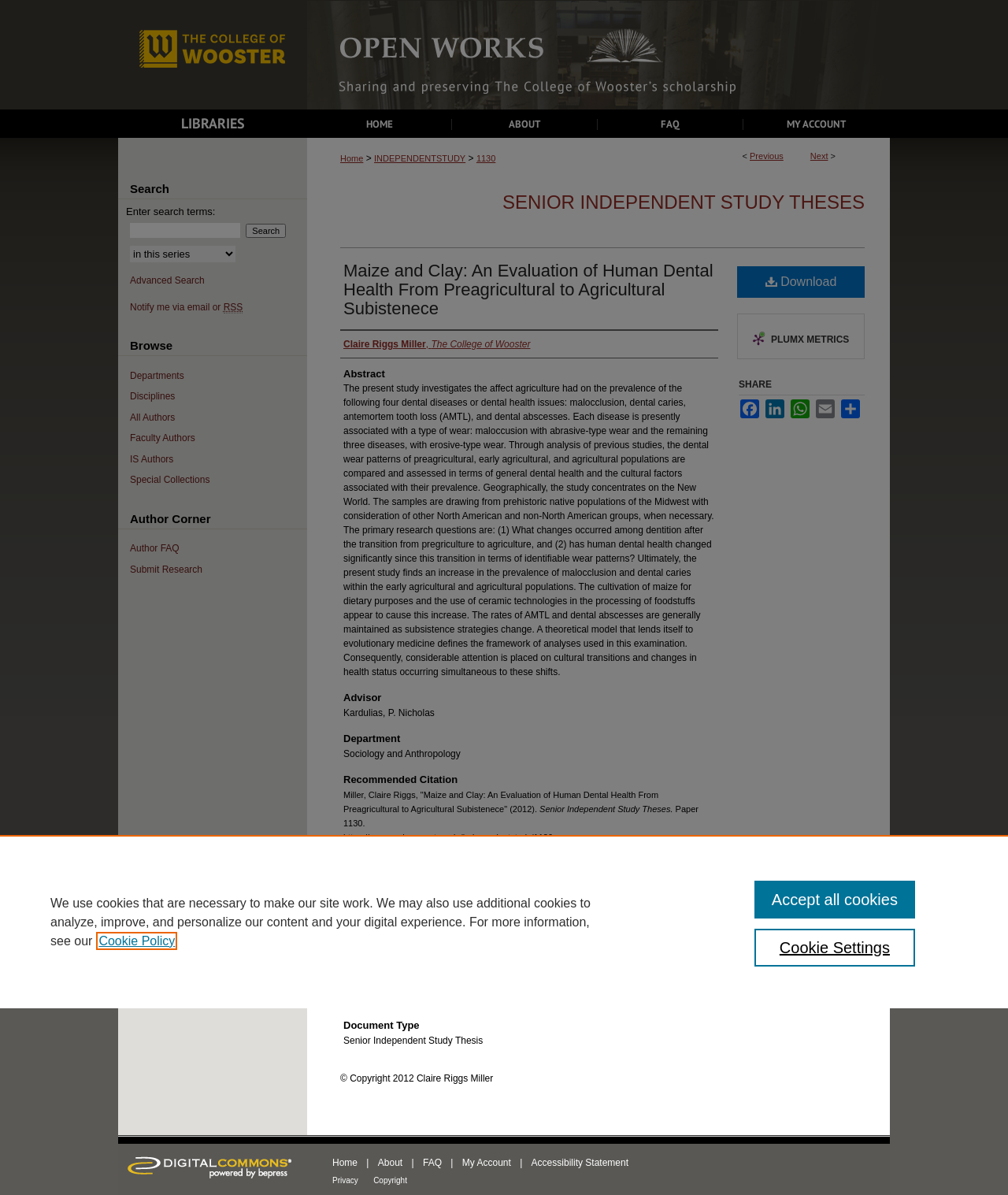Please find the bounding box coordinates of the element's region to be clicked to carry out this instruction: "Search for something".

[0.125, 0.186, 0.239, 0.2]